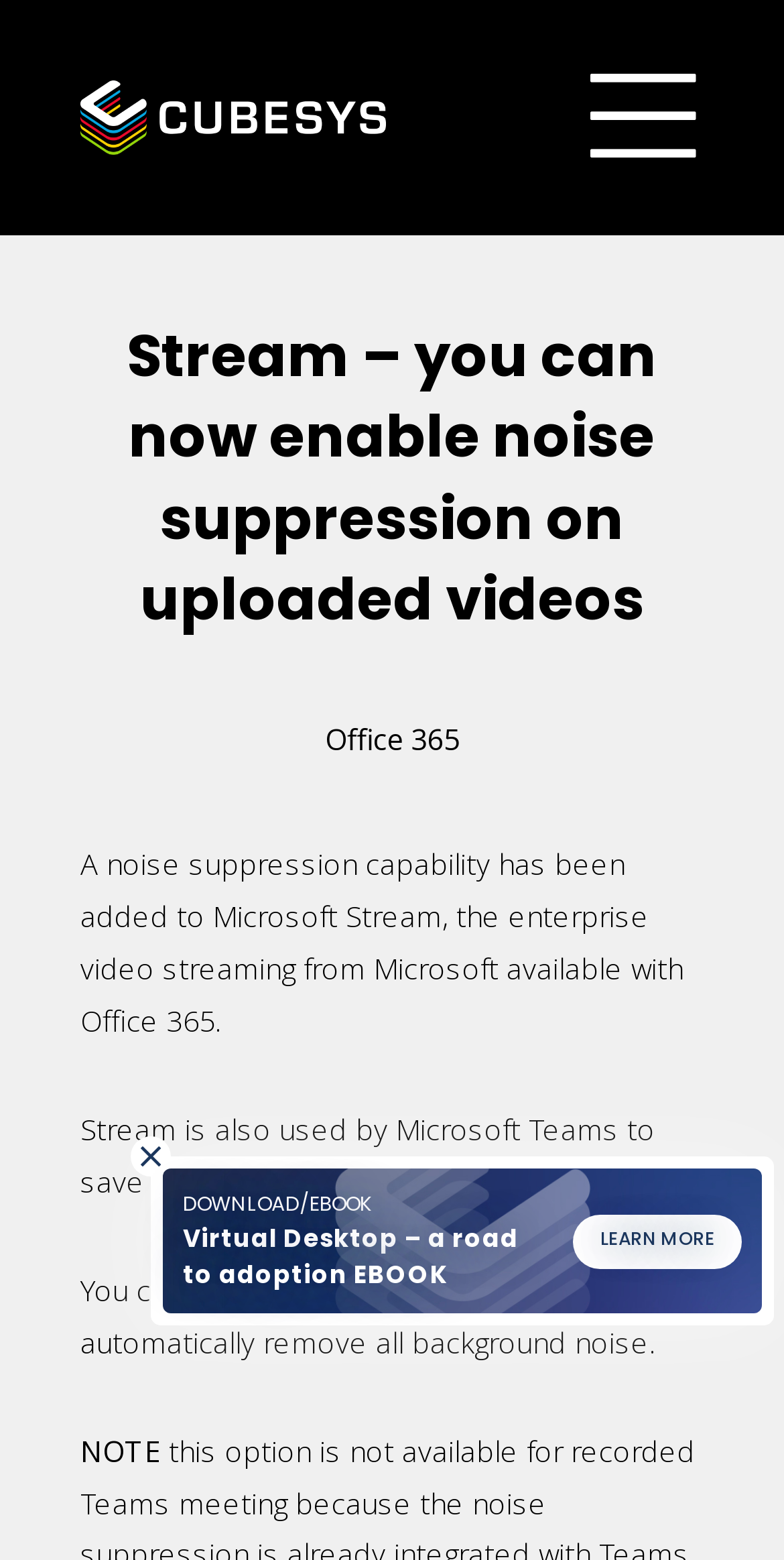Specify the bounding box coordinates for the region that must be clicked to perform the given instruction: "Click the learn more button".

[0.731, 0.778, 0.946, 0.813]